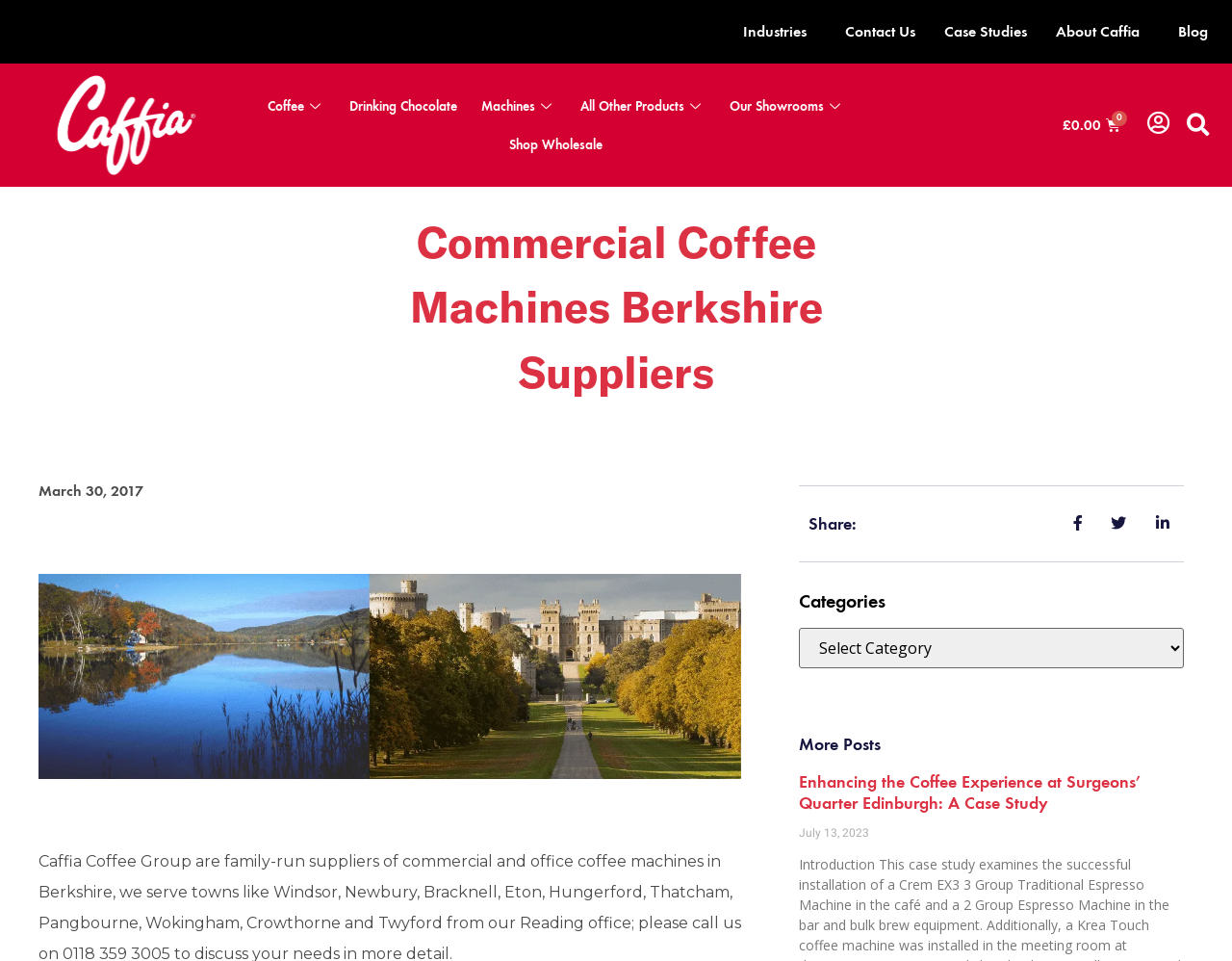Using the webpage screenshot and the element description March 30, 2017, determine the bounding box coordinates. Specify the coordinates in the format (top-left x, top-left y, bottom-right x, bottom-right y) with values ranging from 0 to 1.

[0.031, 0.495, 0.116, 0.527]